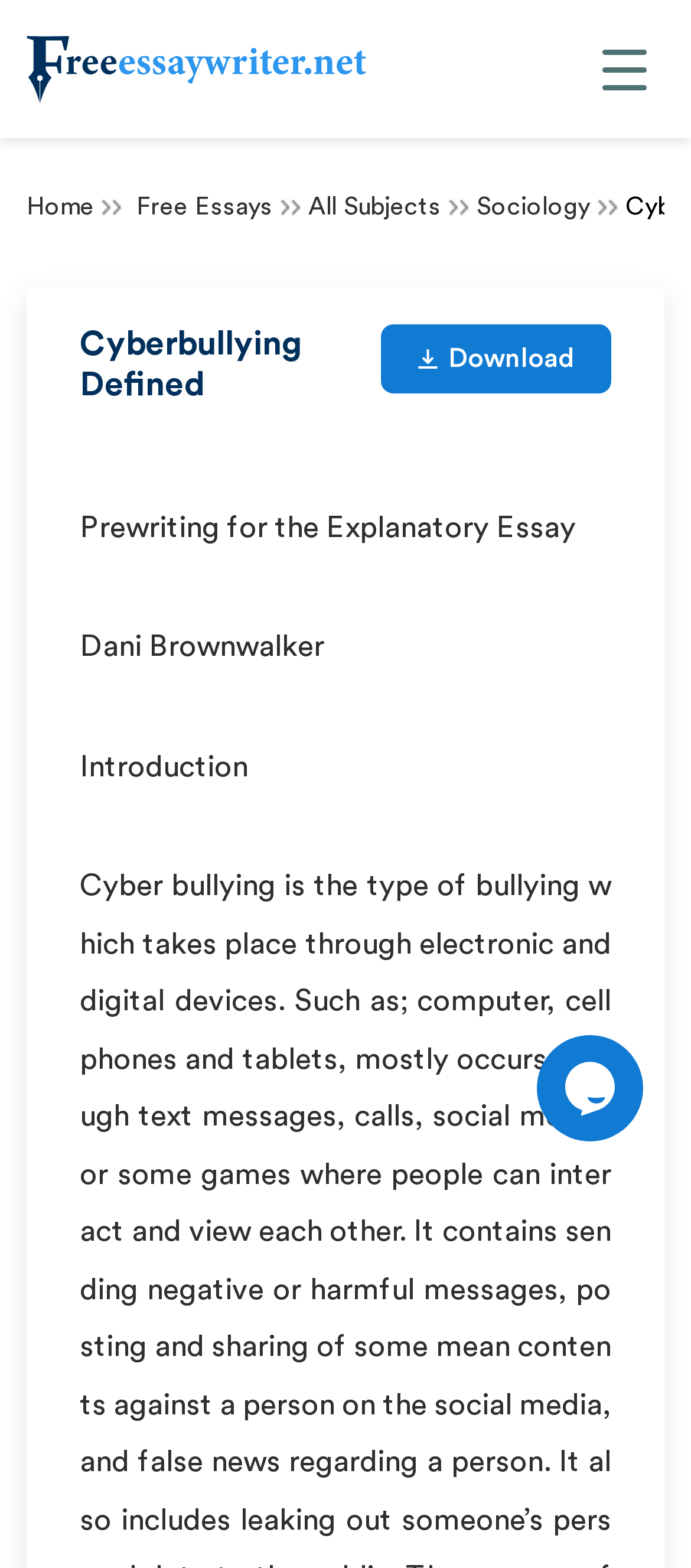What type of widget is at the bottom right corner?
Based on the image, give a concise answer in the form of a single word or short phrase.

Chat widget